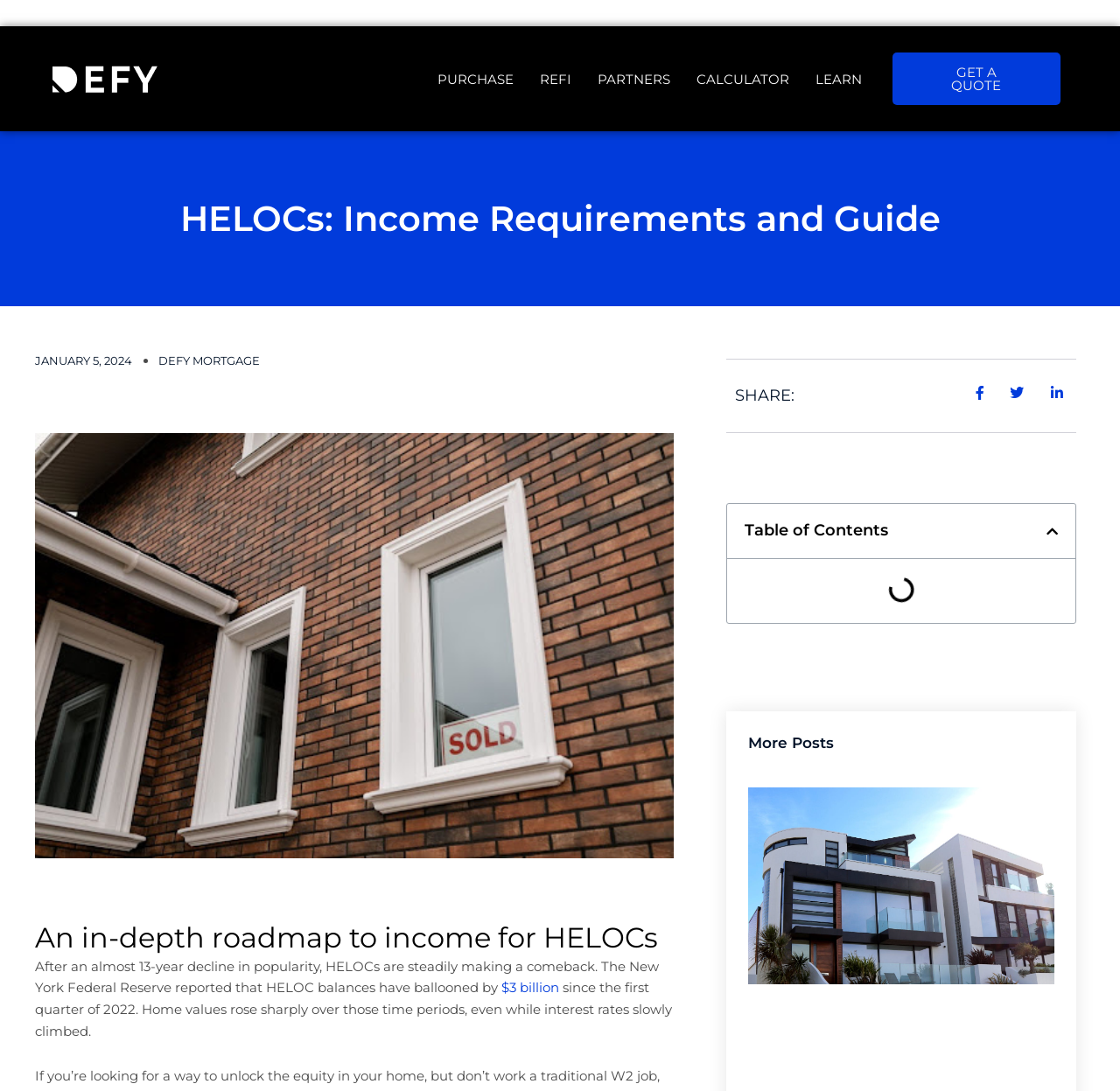What is the image on the webpage about?
Look at the image and respond with a single word or a short phrase.

A modern home